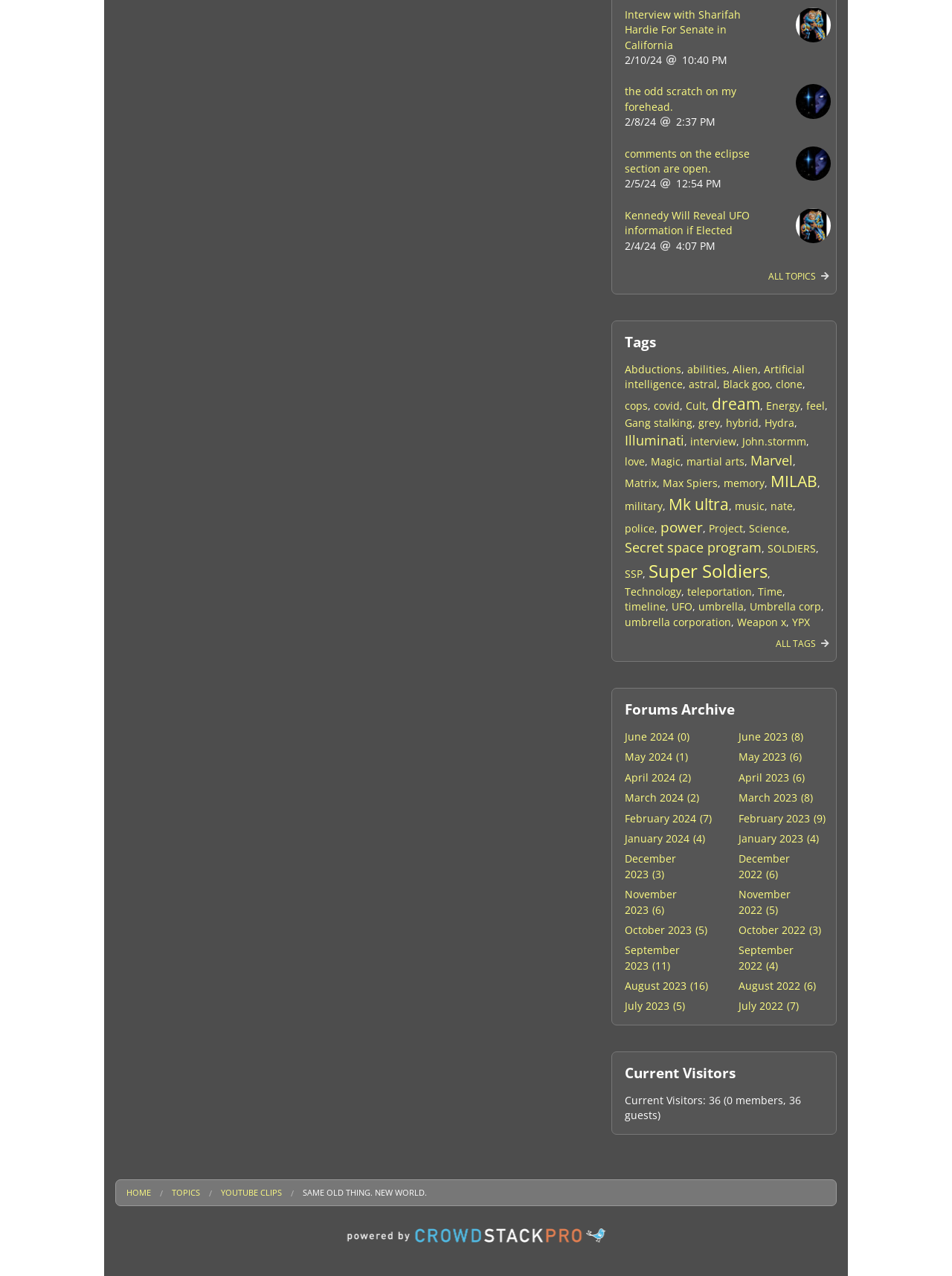Could you locate the bounding box coordinates for the section that should be clicked to accomplish this task: "Check the latest post from Nate YPX Grey".

[0.836, 0.013, 0.873, 0.024]